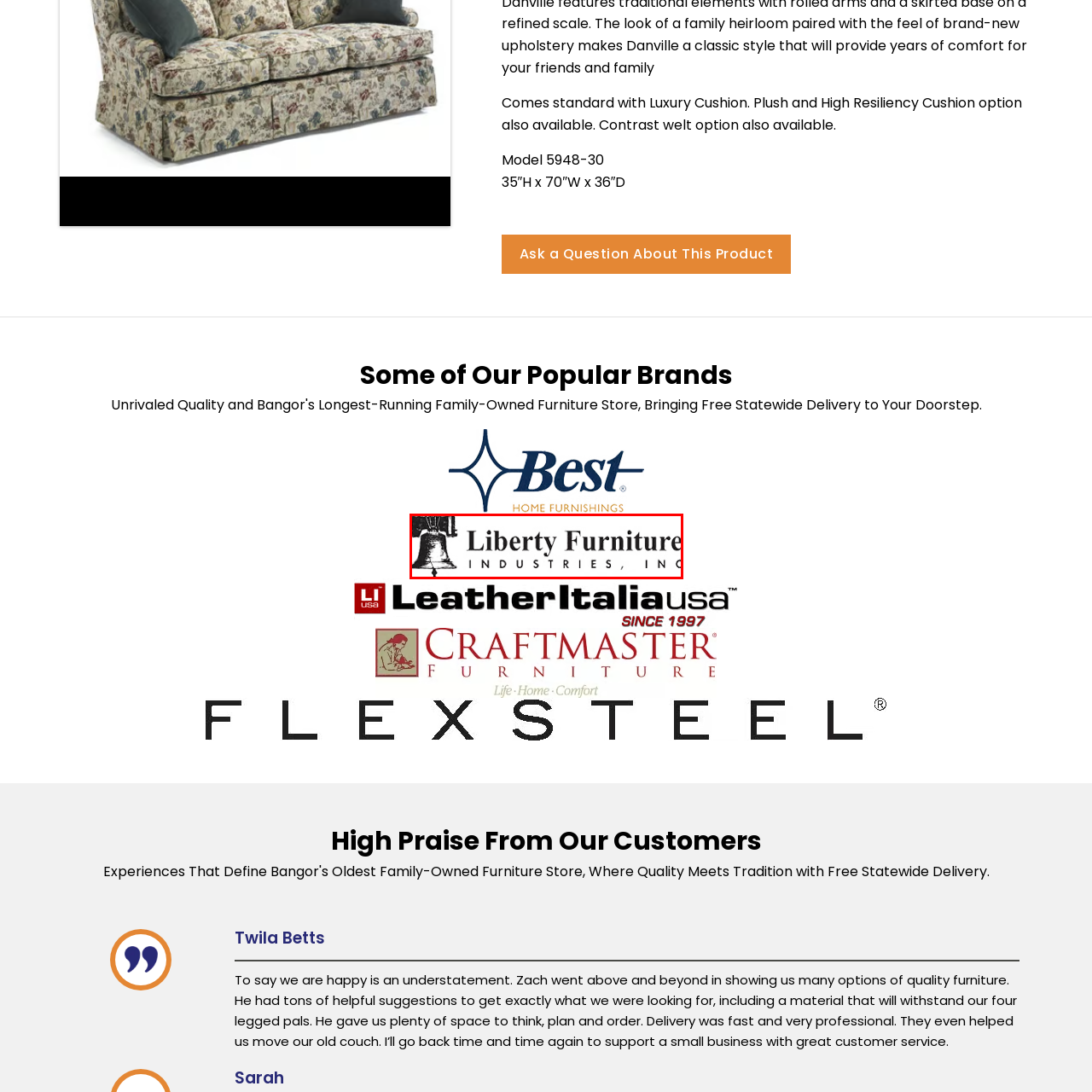Observe the visual content surrounded by a red rectangle, What font style is used in the logo? Respond using just one word or a short phrase.

Classic